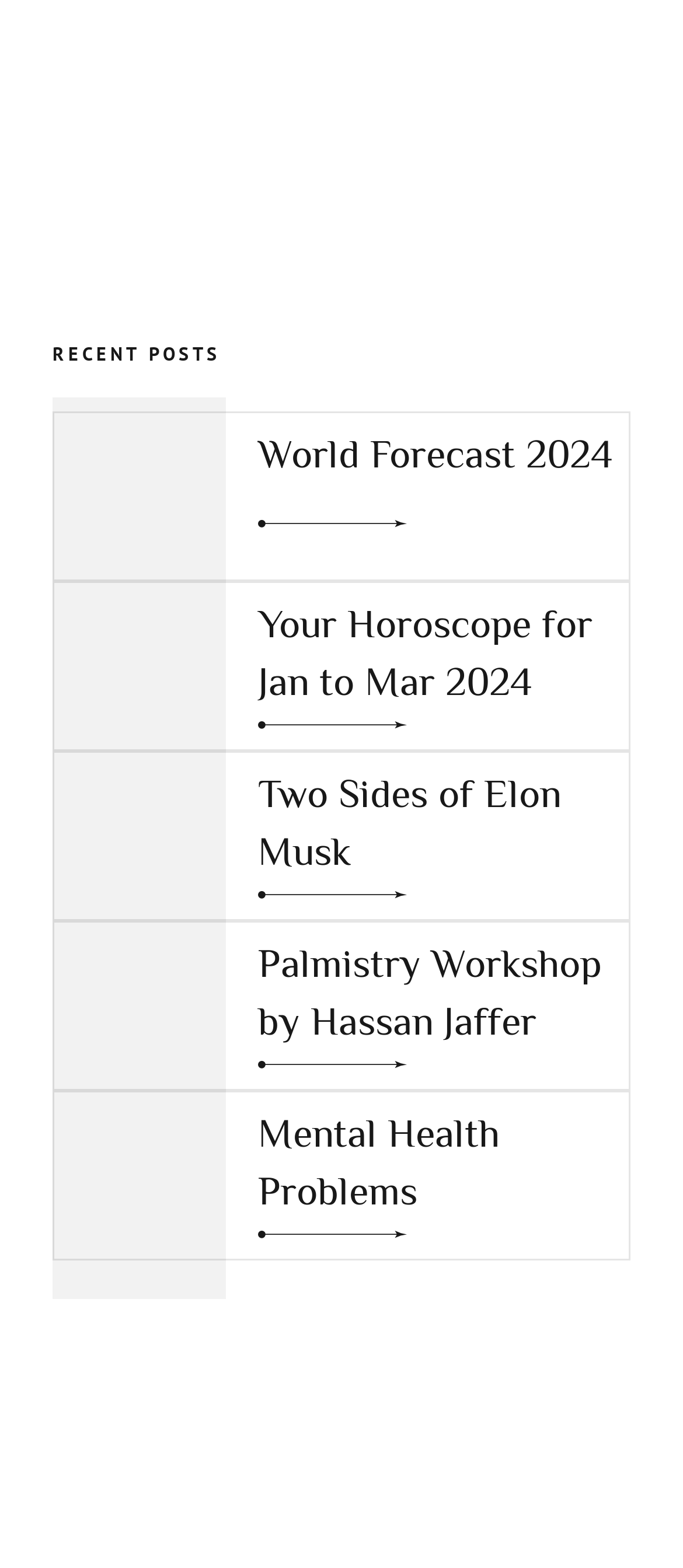Please identify the bounding box coordinates of the element's region that should be clicked to execute the following instruction: "Read World Forecast 2024". The bounding box coordinates must be four float numbers between 0 and 1, i.e., [left, top, right, bottom].

[0.099, 0.272, 0.288, 0.35]